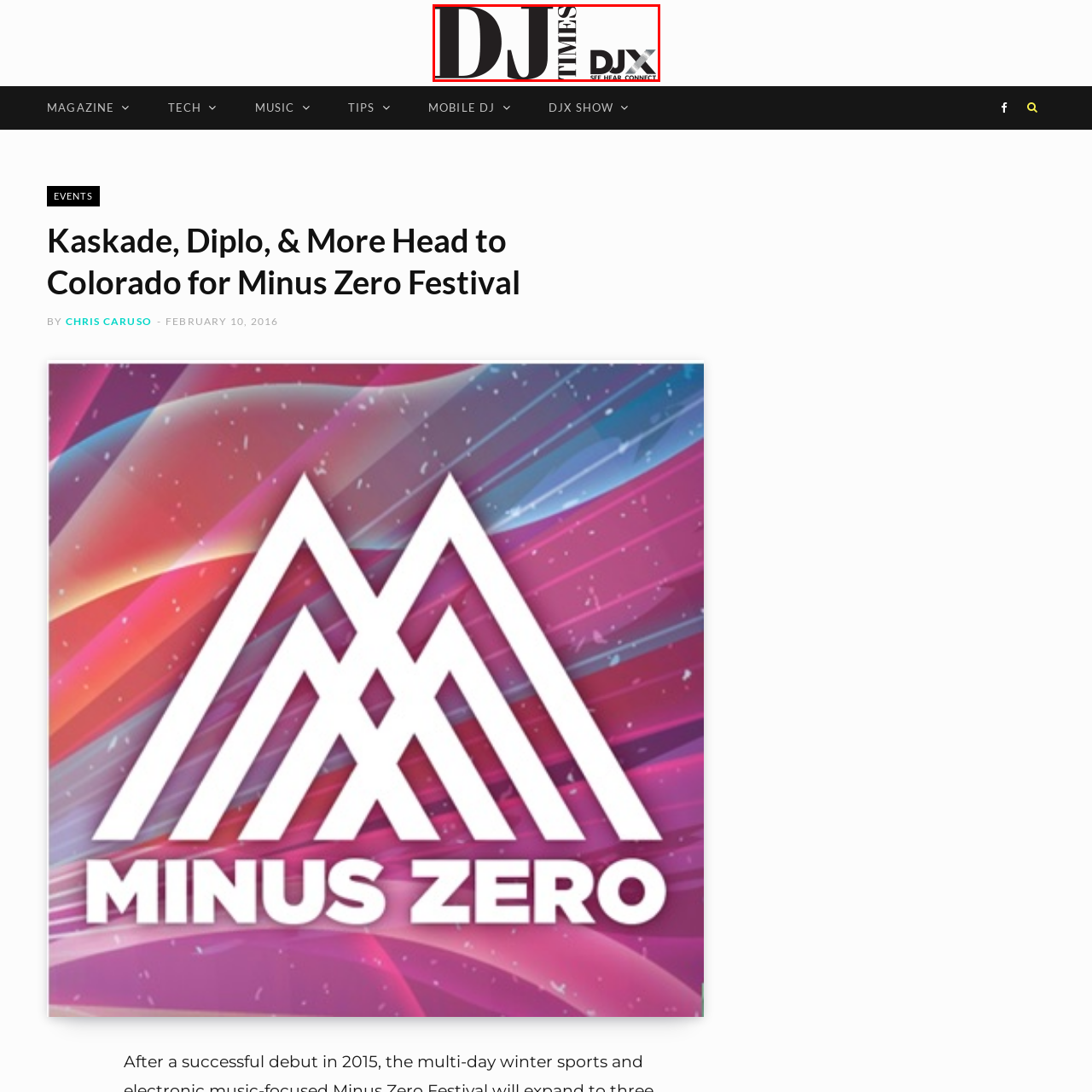What is the purpose of DJ Times according to the logo?
Observe the image inside the red bounding box and give a concise answer using a single word or phrase.

To engage and unite the community